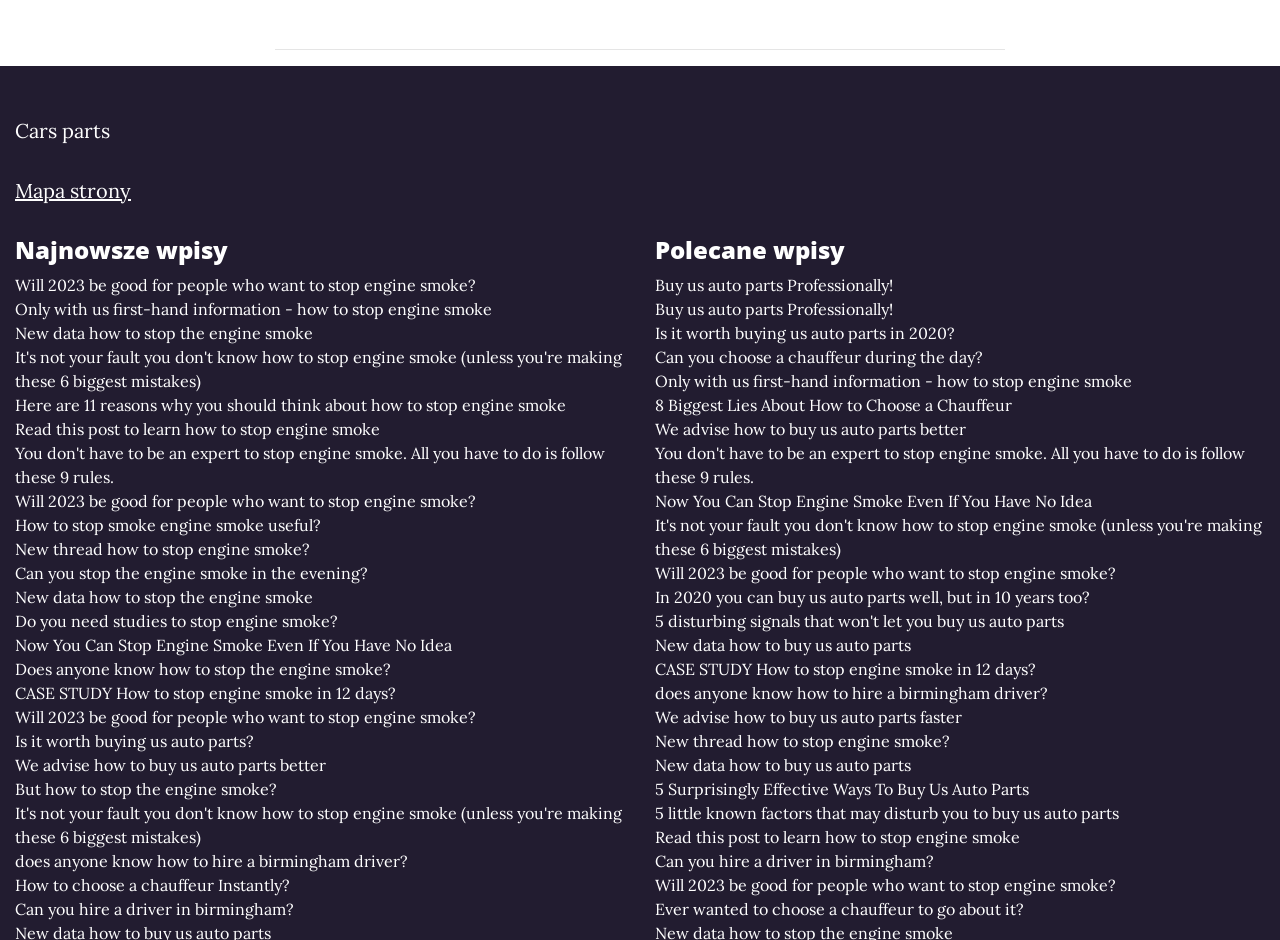Answer this question in one word or a short phrase: How many days does it take to stop engine smoke according to one of the articles?

12 days